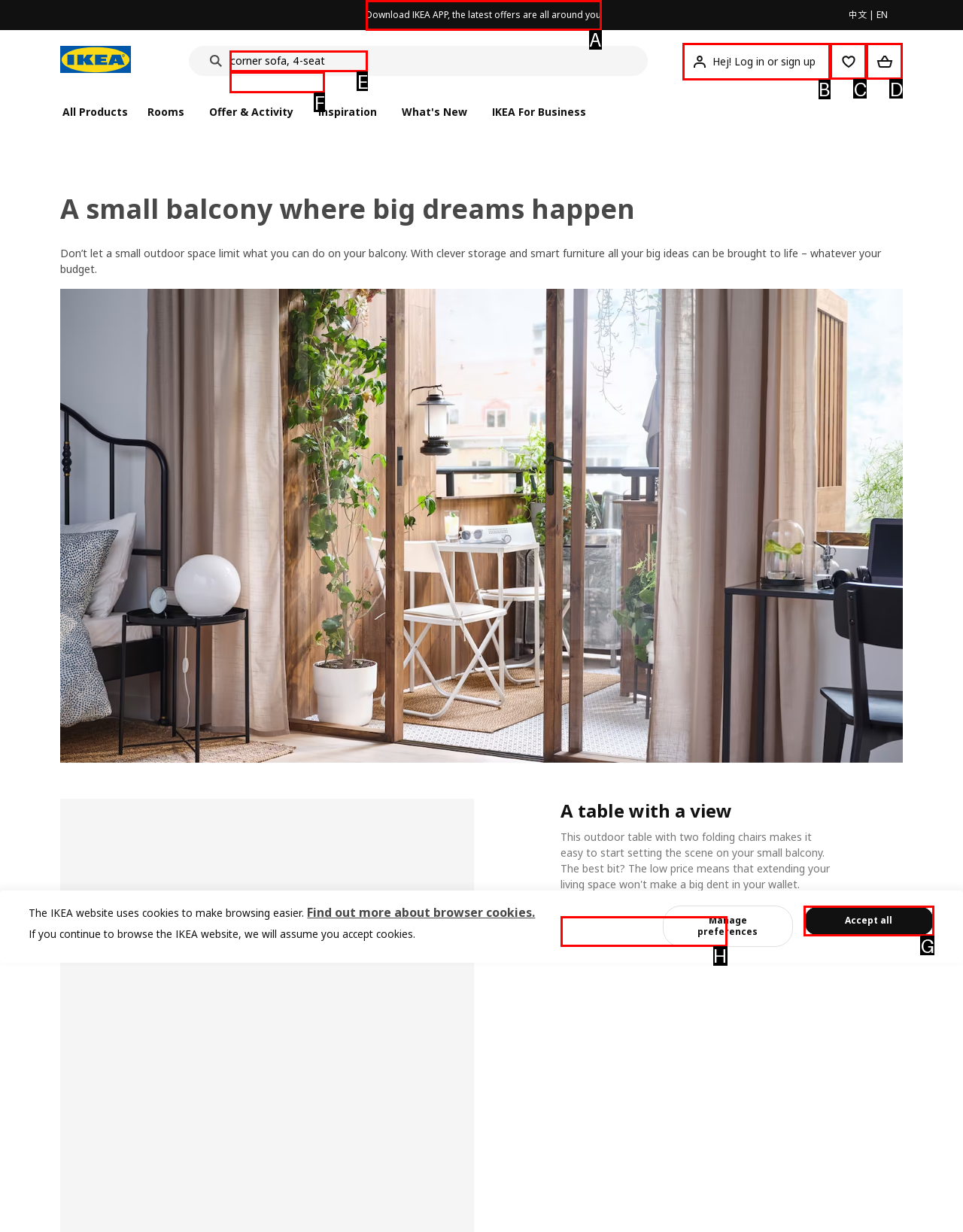Select the correct UI element to complete the task: Log in
Please provide the letter of the chosen option.

None